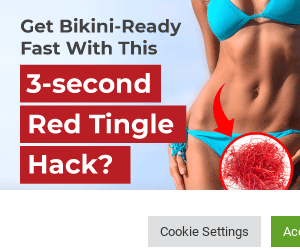What is the focus of the advertisement?
Please provide a single word or phrase in response based on the screenshot.

Fitness